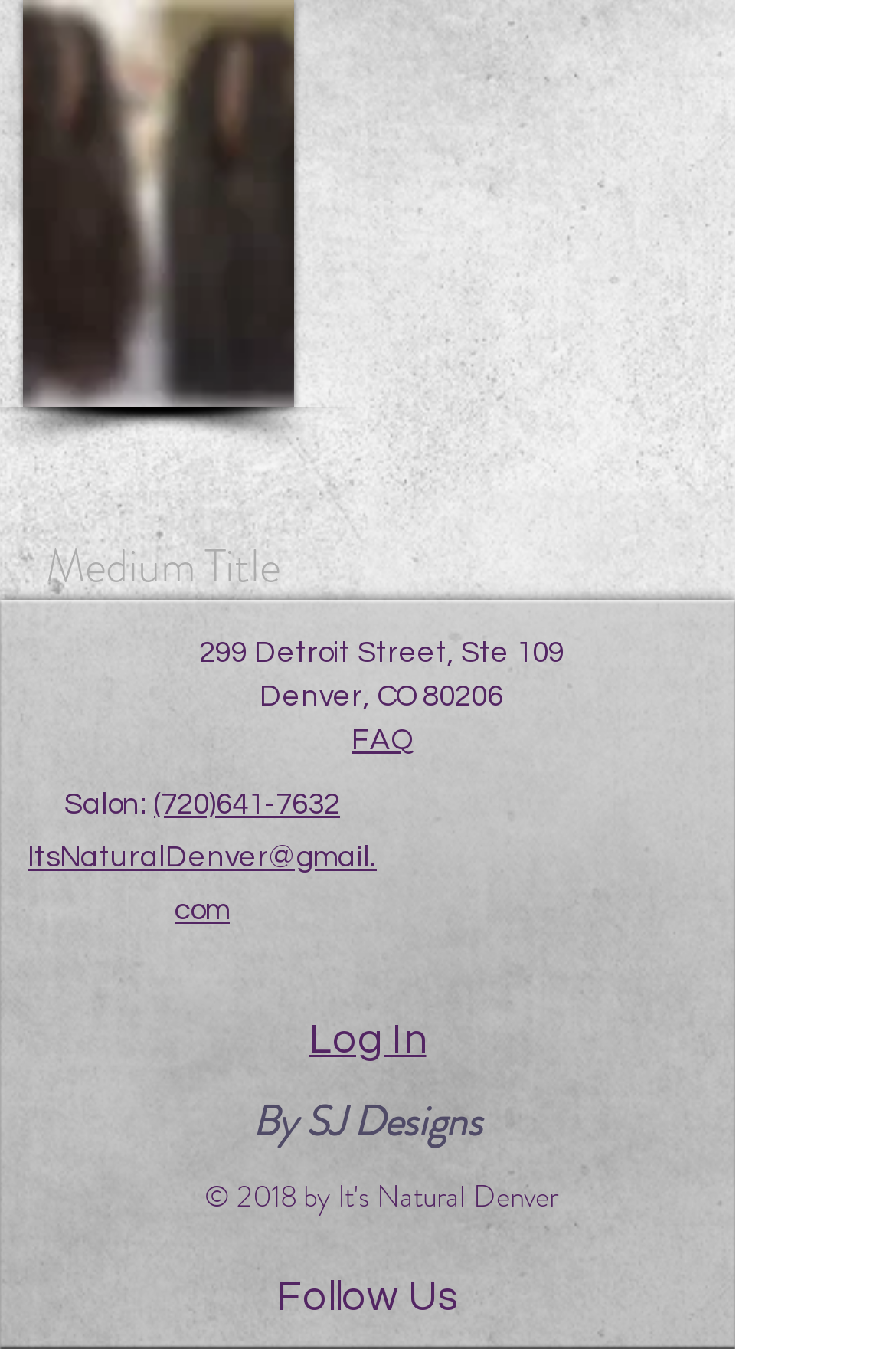How many social media links are there?
Provide a well-explained and detailed answer to the question.

I found the social media links by looking at the list element with the text 'Social Bar' in the contentinfo section of the webpage, which contains two link elements with the text 'It's Natural Salon'.